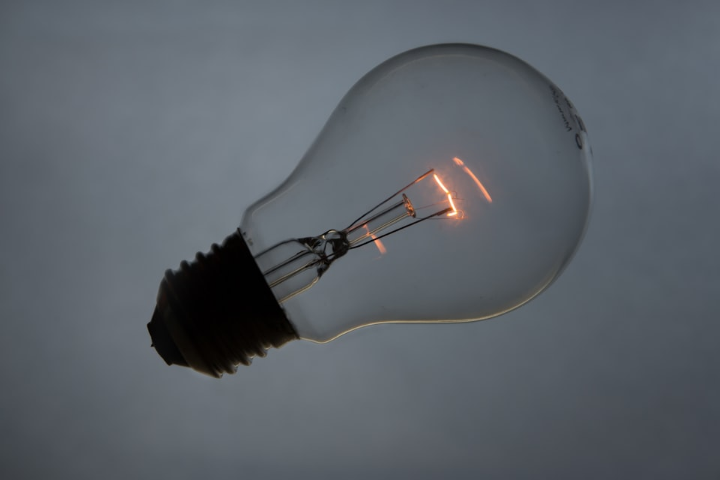Answer in one word or a short phrase: 
What is the color of the light emitted by the filament?

Warm